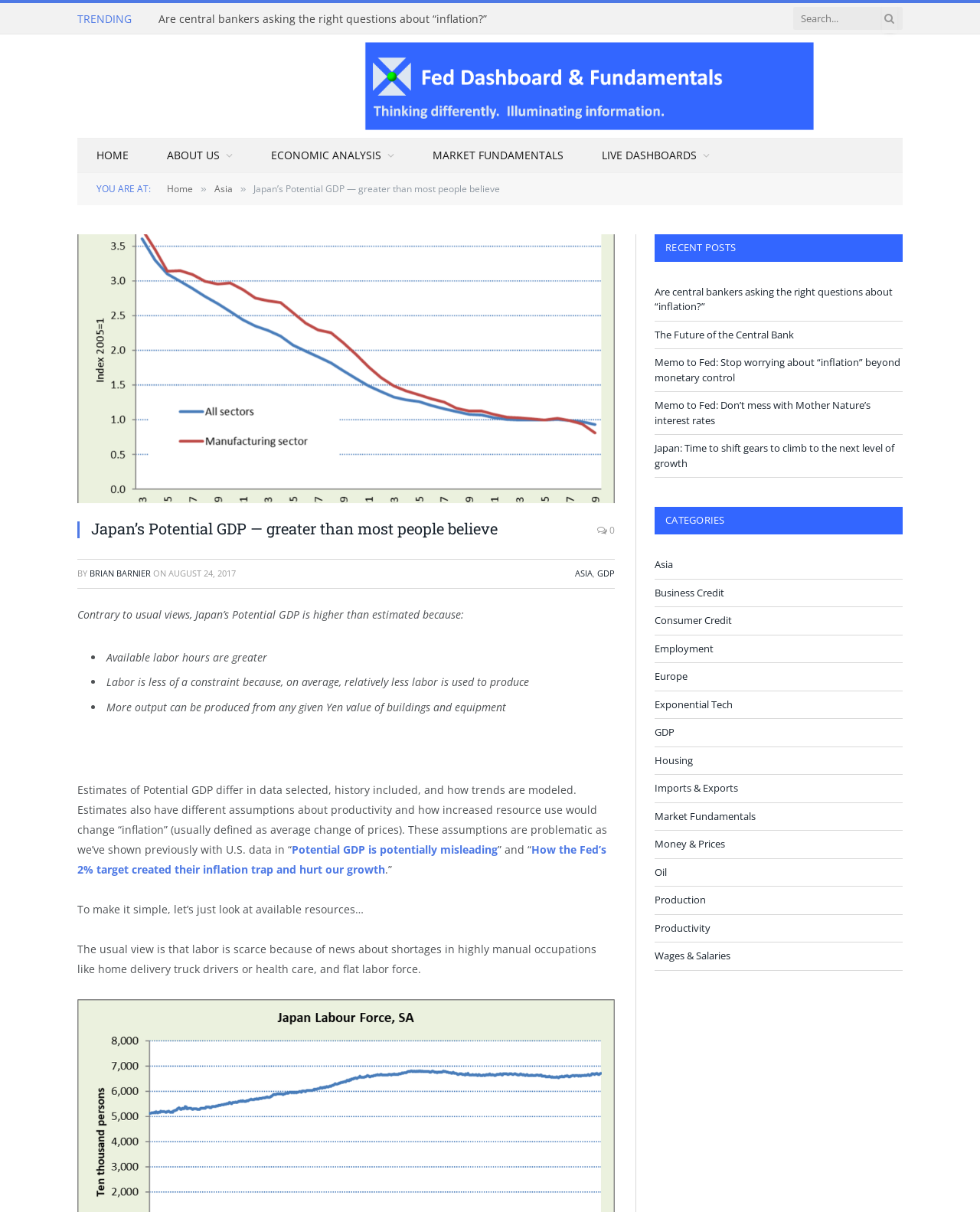Could you highlight the region that needs to be clicked to execute the instruction: "Browse recent posts"?

[0.679, 0.2, 0.751, 0.21]